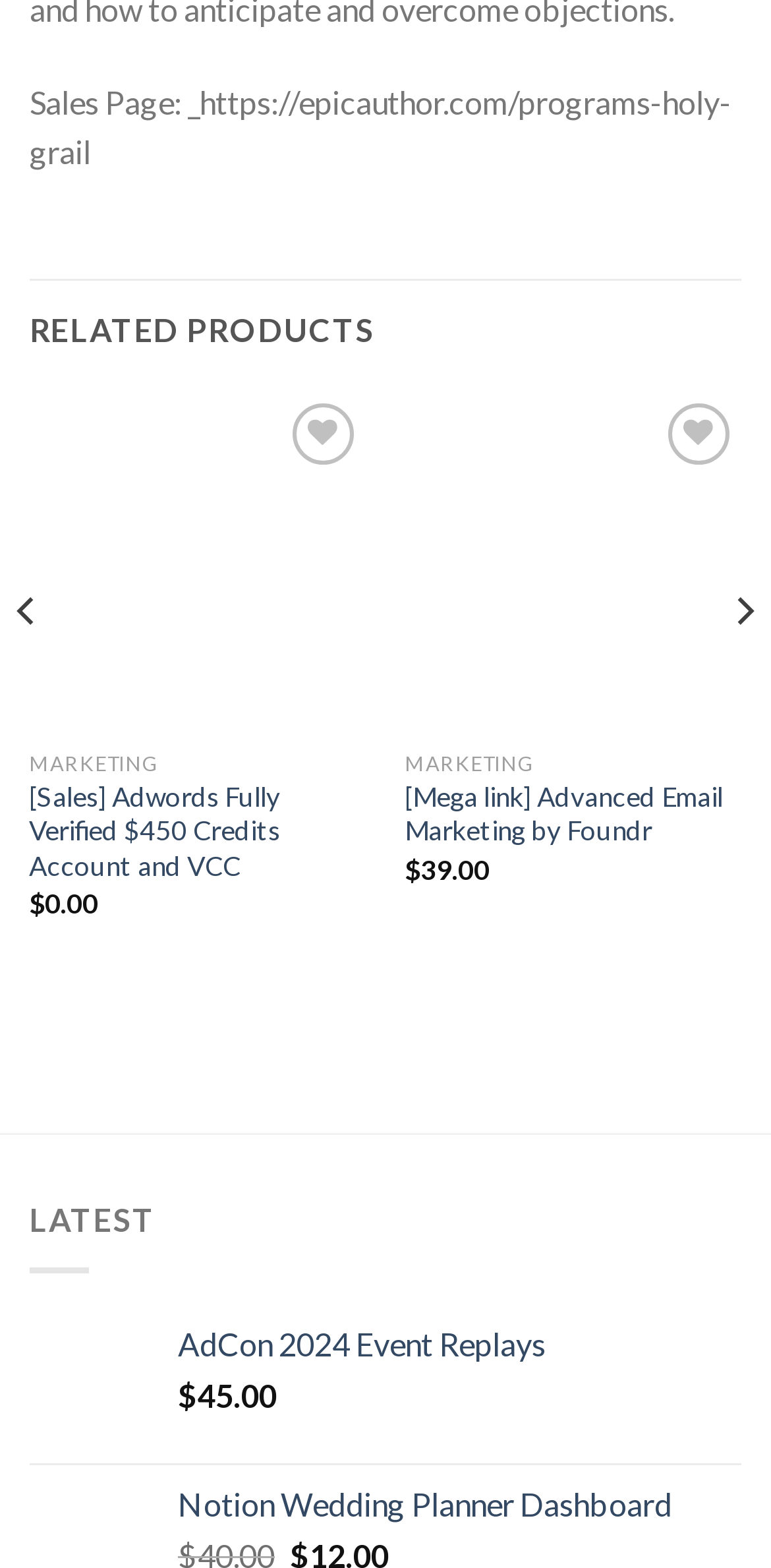Locate the bounding box coordinates of the element to click to perform the following action: 'Check Film Exposure'. The coordinates should be given as four float values between 0 and 1, in the form of [left, top, right, bottom].

None